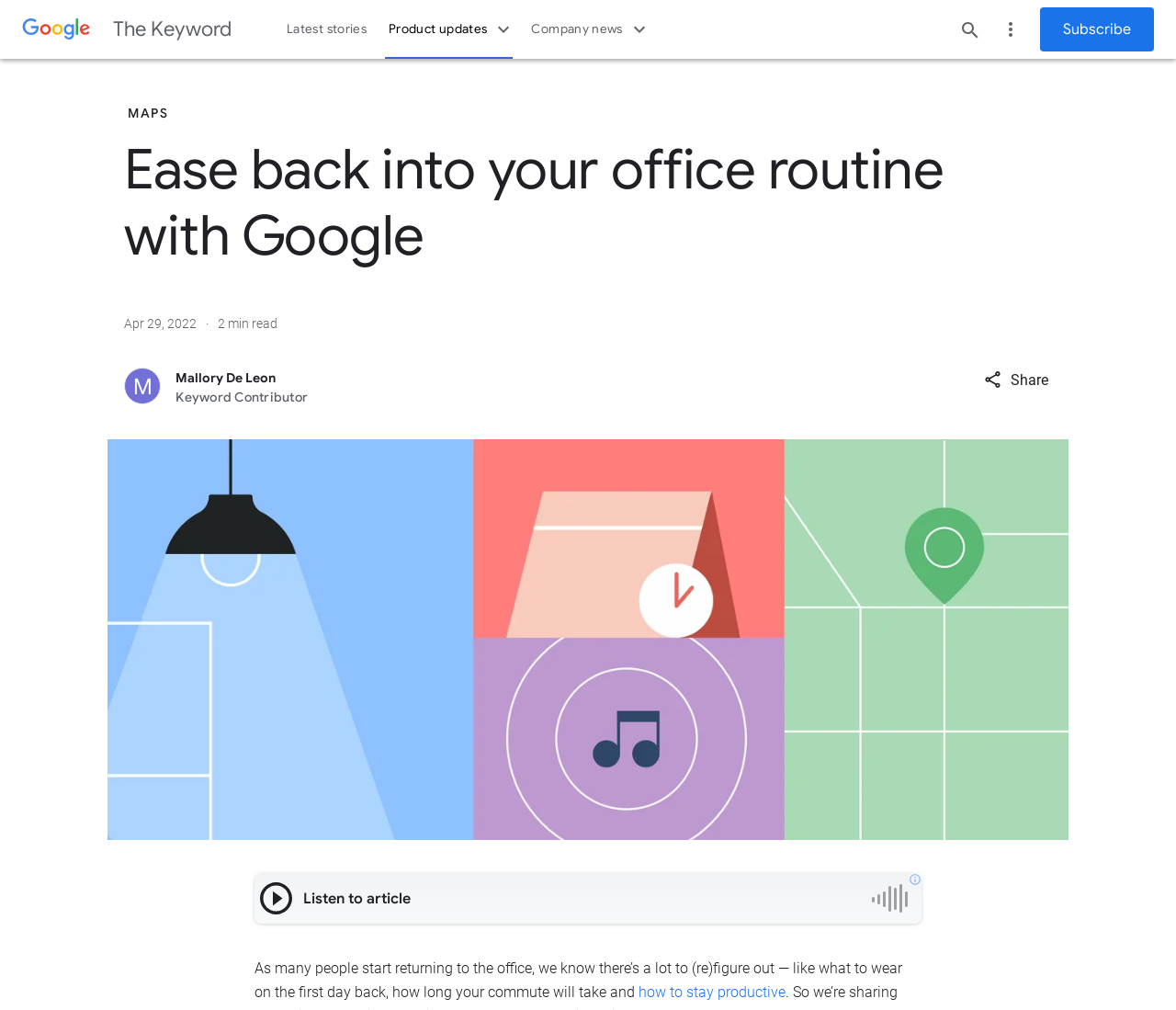Identify the bounding box coordinates of the clickable section necessary to follow the following instruction: "Search for something". The coordinates should be presented as four float numbers from 0 to 1, i.e., [left, top, right, bottom].

None